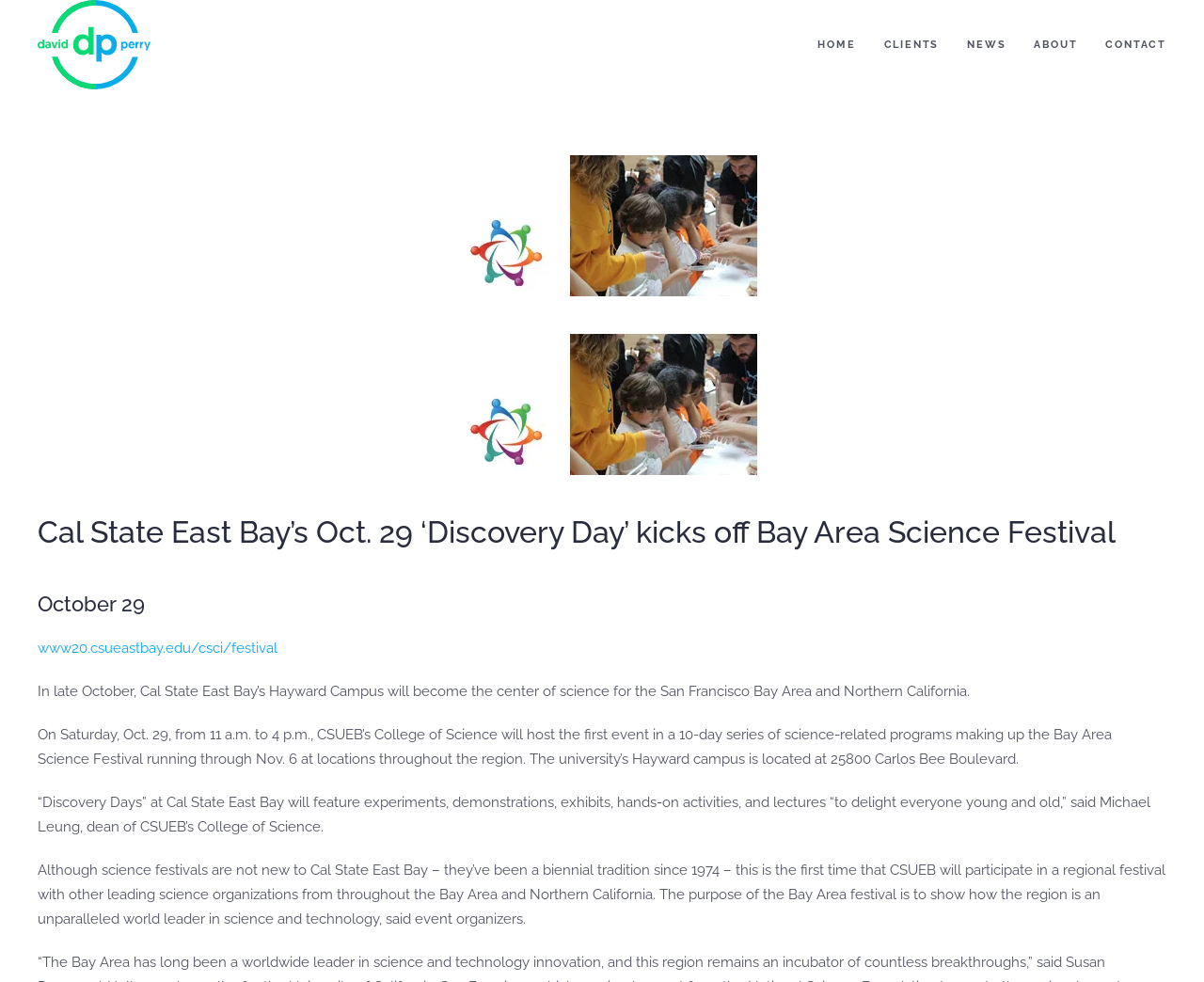What is the event being held on October 29?
Please provide a single word or phrase as your answer based on the image.

Discovery Day